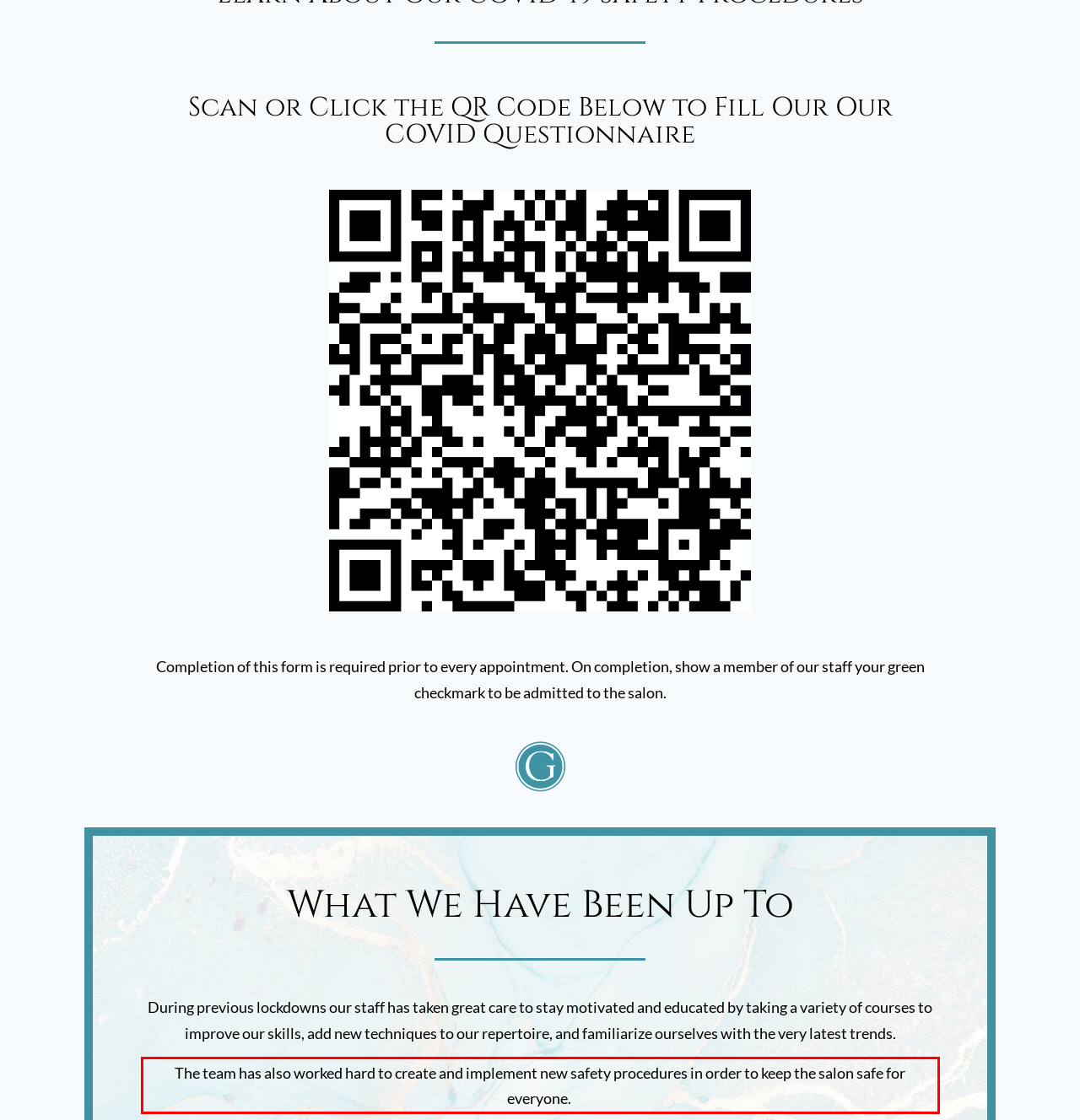Given the screenshot of a webpage, identify the red rectangle bounding box and recognize the text content inside it, generating the extracted text.

The team has also worked hard to create and implement new safety procedures in order to keep the salon safe for everyone.